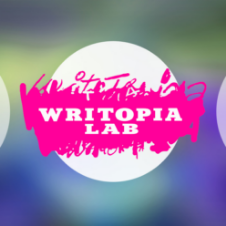What is the shape of the background?
Look at the image and provide a short answer using one word or a phrase.

Circular